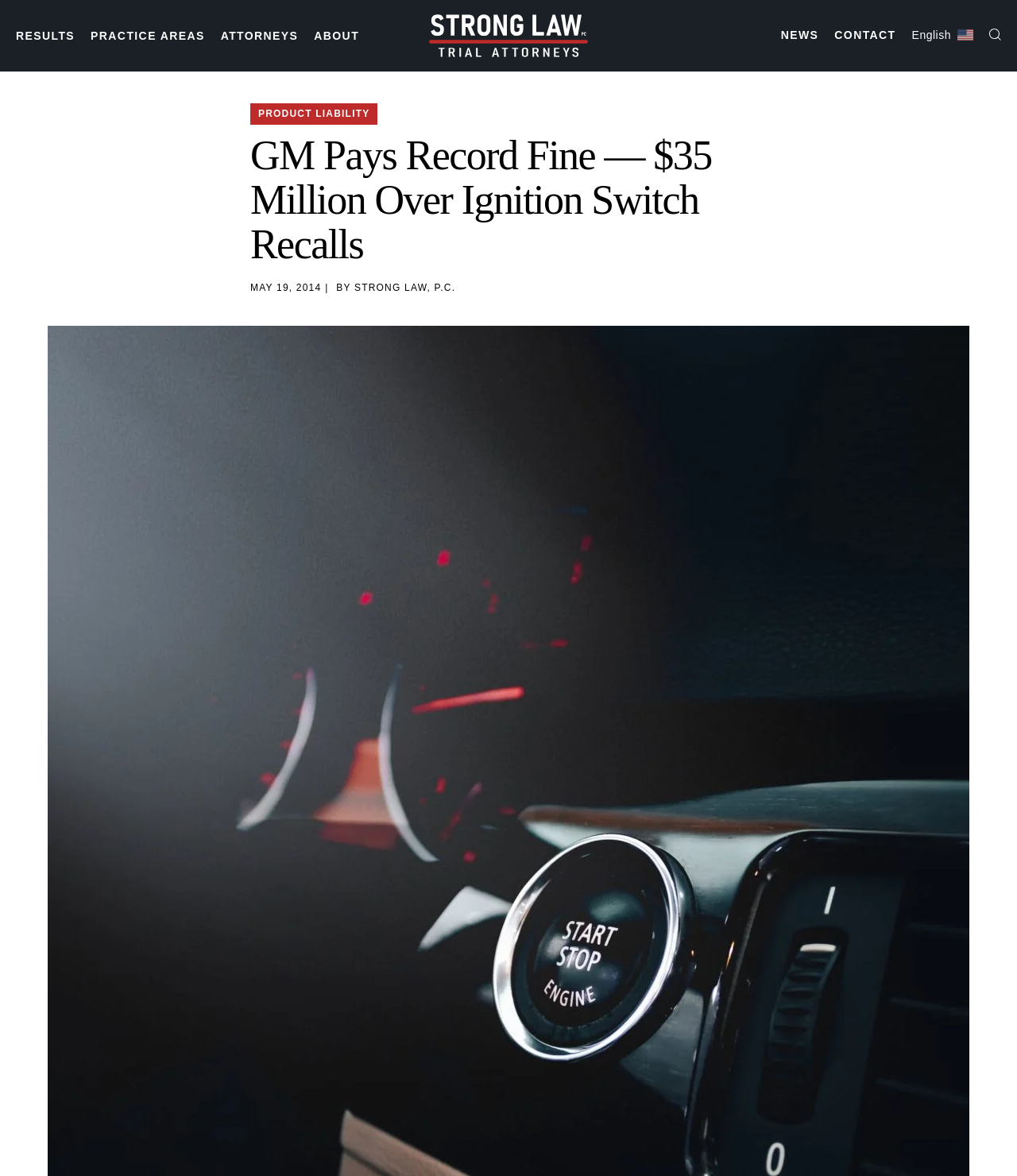Describe all the key features of the webpage in detail.

The webpage appears to be a news article or blog post from a law firm, Strong Law, P.C. At the top, there is a navigation menu with links to various sections, including "RESULTS", "PRACTICE AREAS", "ATTORNEYS", "ABOUT", "NEWS", and "CONTACT". The law firm's logo is situated to the right of the navigation menu.

Below the navigation menu, there is a prominent header section that takes up a significant portion of the page. This section contains a heading that reads "GM Pays Record Fine — $35 Million Over Ignition Switch Recalls", which is likely the title of the article. To the left of the heading, there is a link to "PRODUCT LIABILITY", and below the heading, there is a timestamp indicating that the article was published on May 19, 2014. The author of the article is credited as "STRONG LAW, P.C.".

In the top-right corner of the page, there are additional links and an image, including a link to switch the language to English and a search bar.